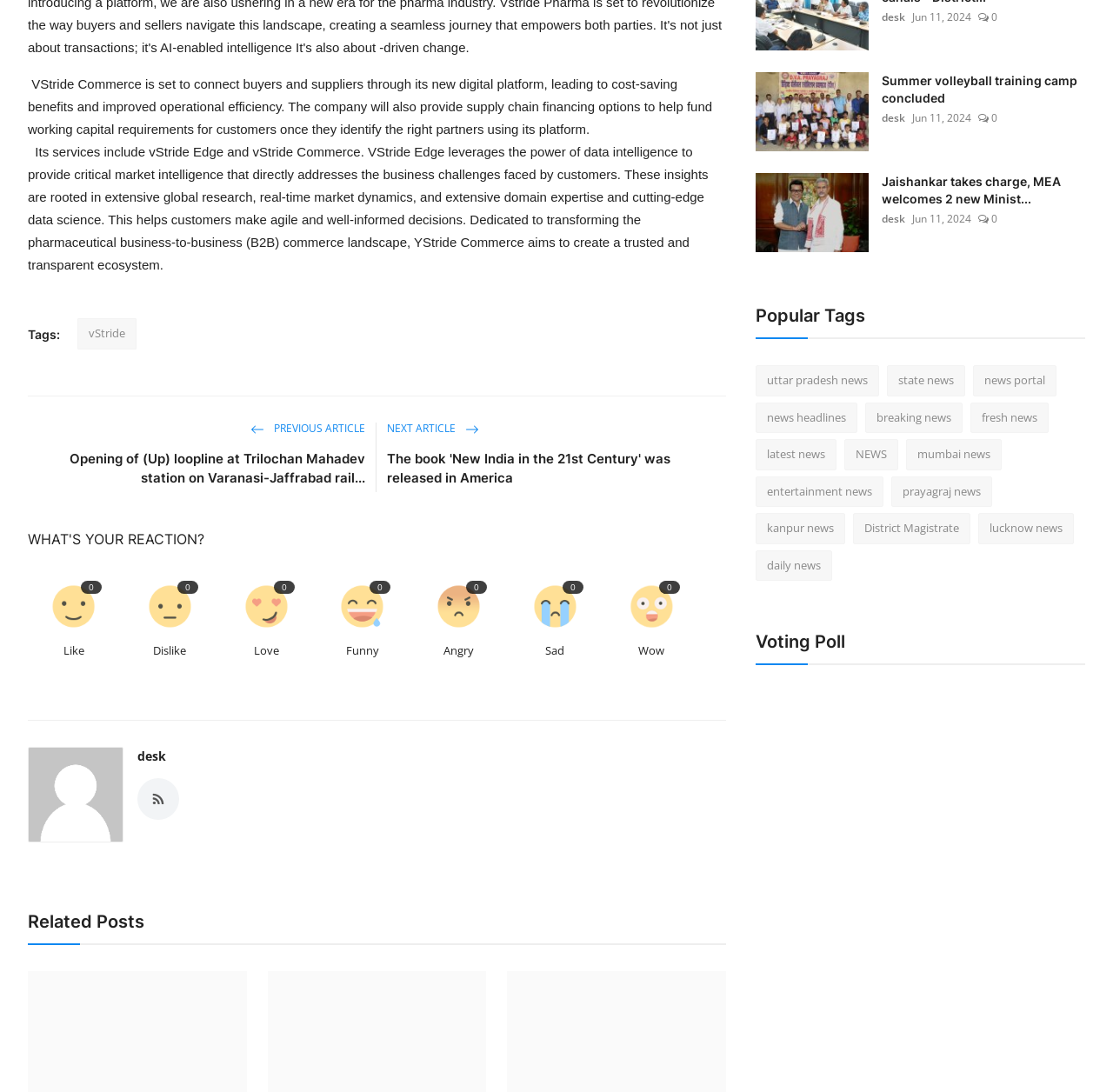Predict the bounding box for the UI component with the following description: "Previous Article".

[0.225, 0.385, 0.328, 0.399]